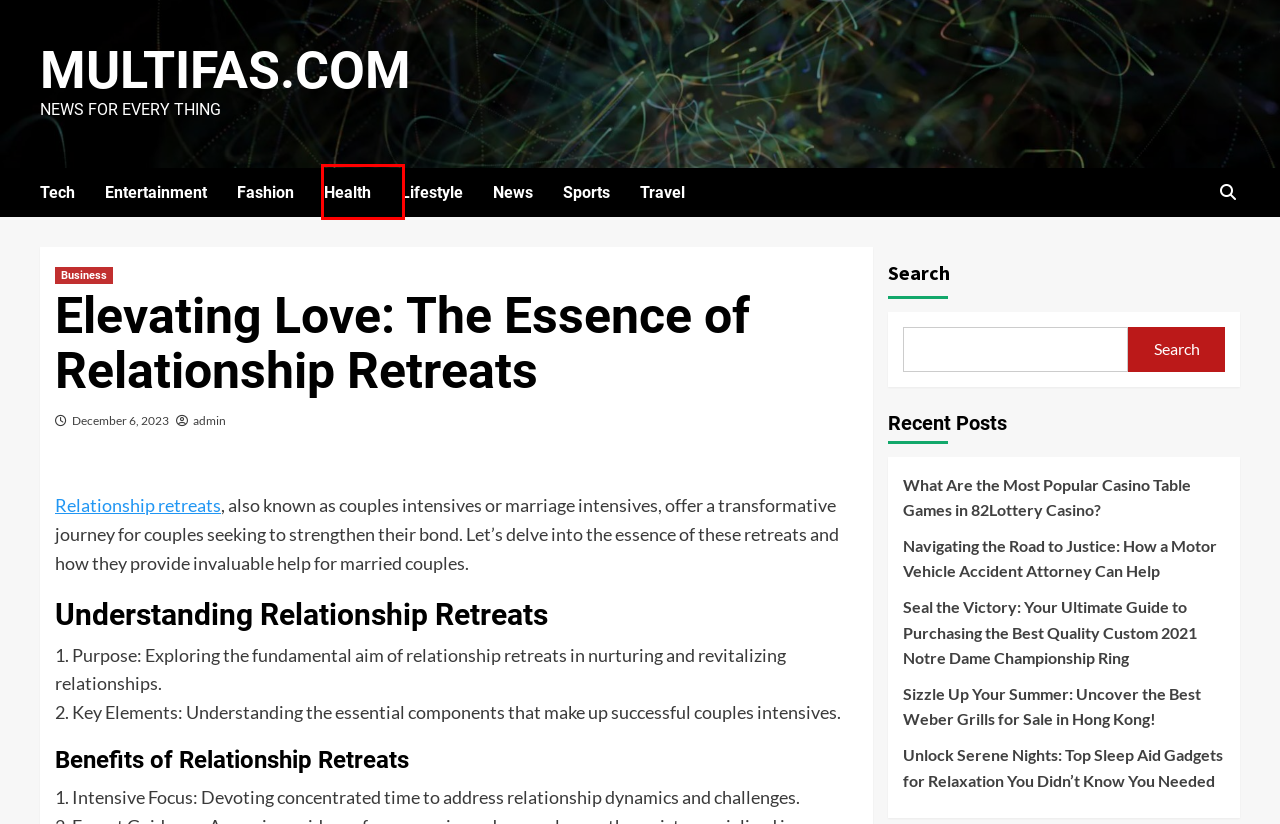Observe the provided screenshot of a webpage that has a red rectangle bounding box. Determine the webpage description that best matches the new webpage after clicking the element inside the red bounding box. Here are the candidates:
A. Entertainment - MultiFas.Com
B. What Are the Most Popular Casino Table Games in 82Lottery Casino? - MultiFas.Com
C. Unlock Serene Nights: Top Sleep Aid Gadgets for Relaxation You Didn't Know You Needed
D. Health - MultiFas.Com
E. Tech - MultiFas.Com
F. Business - MultiFas.Com
G. MultiFas.Com - News For Every Thing
H. Colorado Marriage Retreats | Couples Therapy Intensives

D